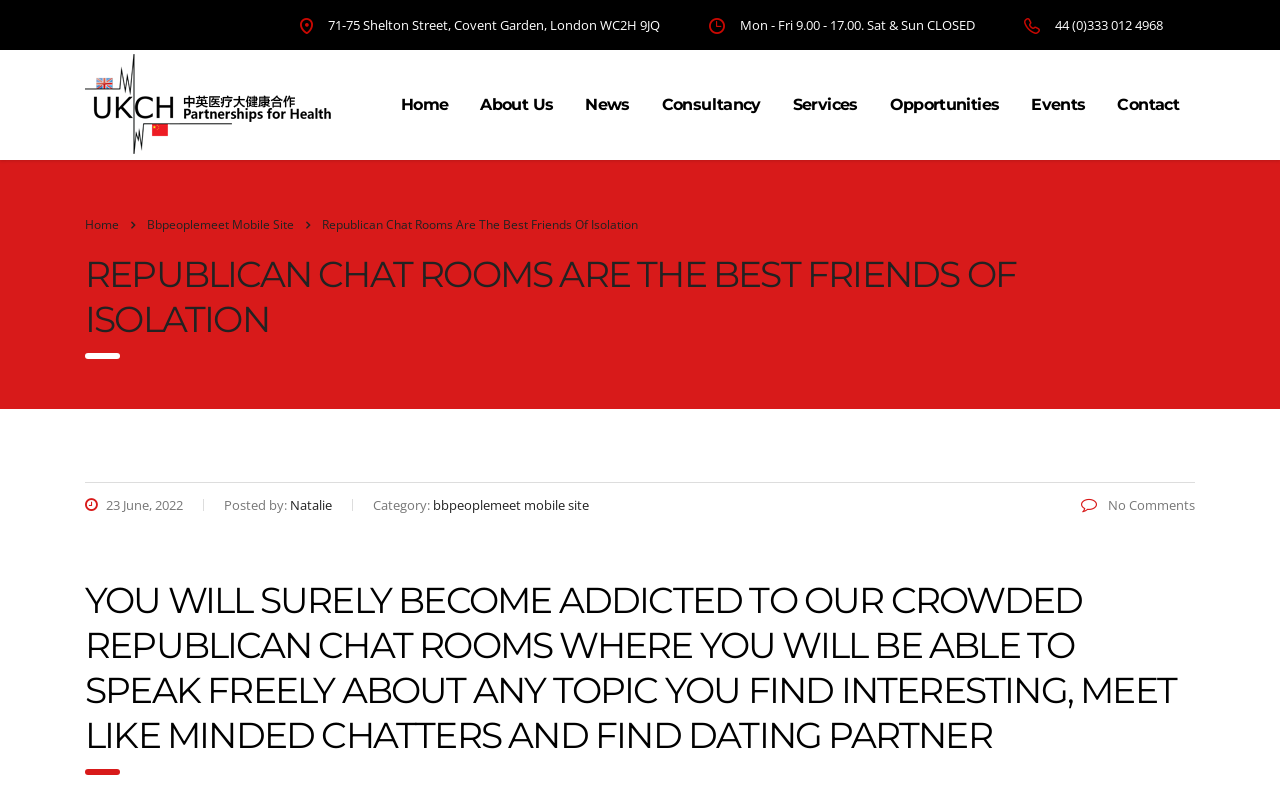Who is the author of the latest article?
Provide a detailed answer to the question, using the image to inform your response.

I found the author's name by looking at the static text elements below the heading 'REPUBLICAN CHAT ROOMS ARE THE BEST FRIENDS OF ISOLATION', which provide the date, author, and category of the article.